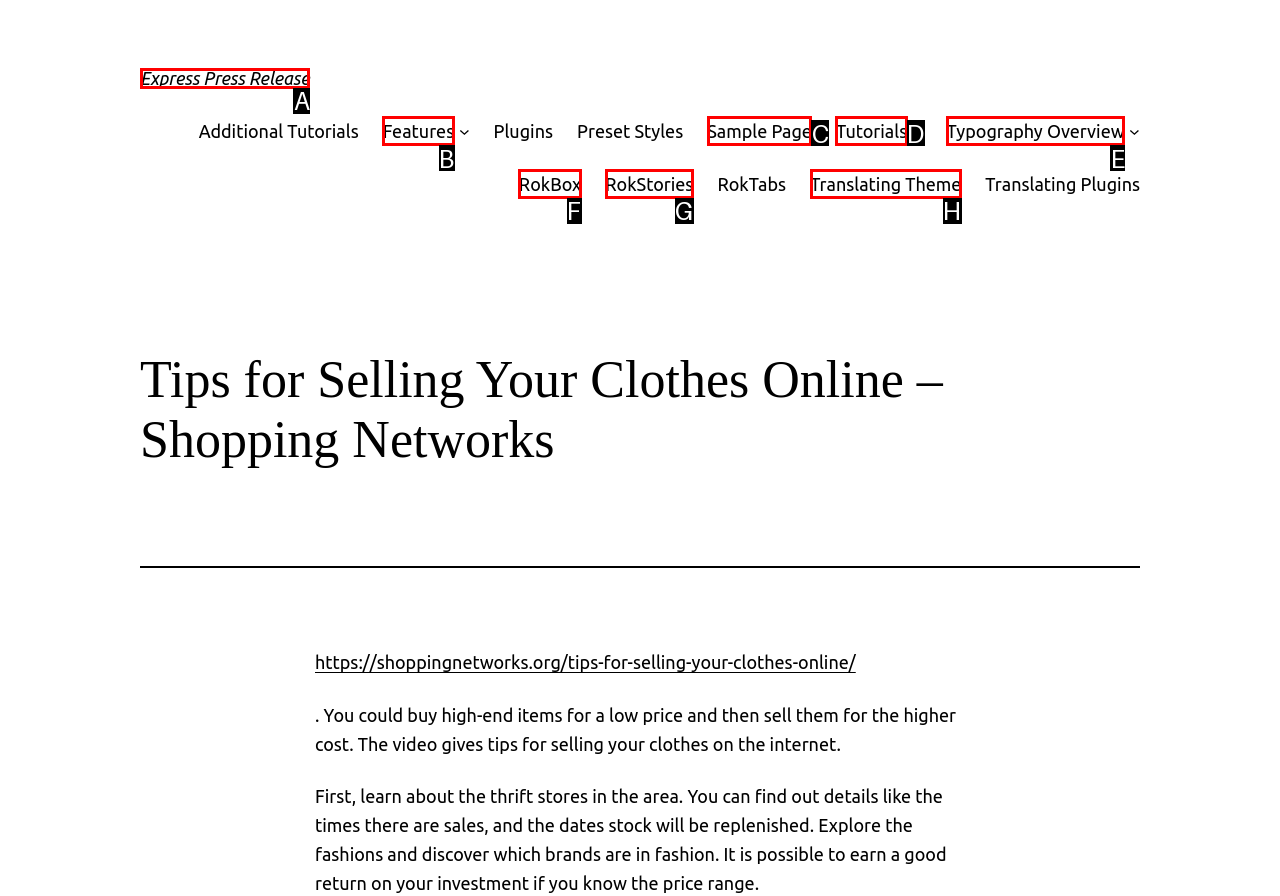Match the HTML element to the given description: Express Press Release
Indicate the option by its letter.

A